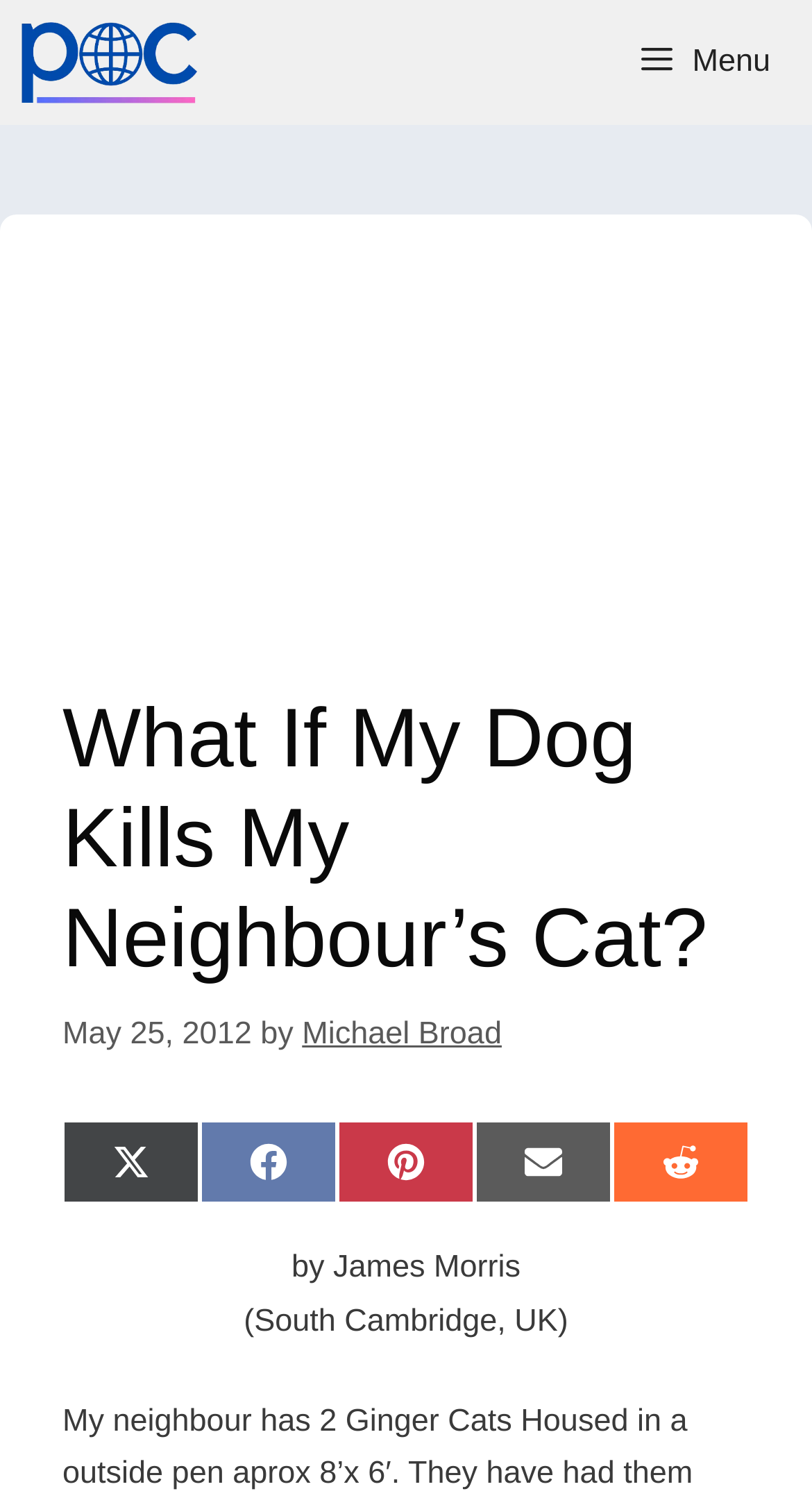How many images are on the navigation bar?
Please elaborate on the answer to the question with detailed information.

I examined the navigation bar and found one image, which is the logo of 'Freethinking Animal Advocacy'.